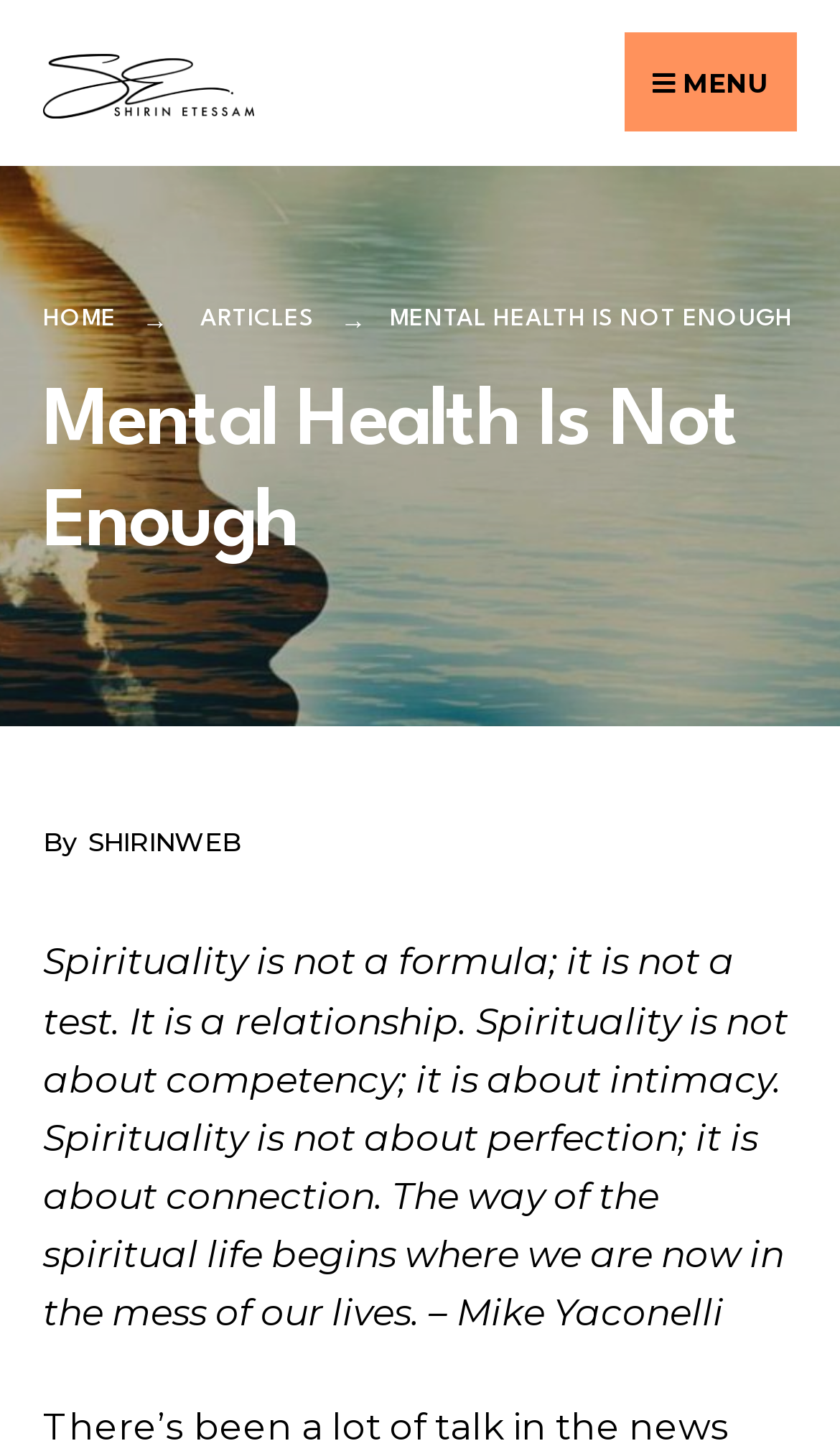What is the quote about?
Provide an in-depth answer to the question, covering all aspects.

I read the long quote on the page and understood that it is talking about spirituality, mentioning that it is not about competency or perfection, but about intimacy and connection.